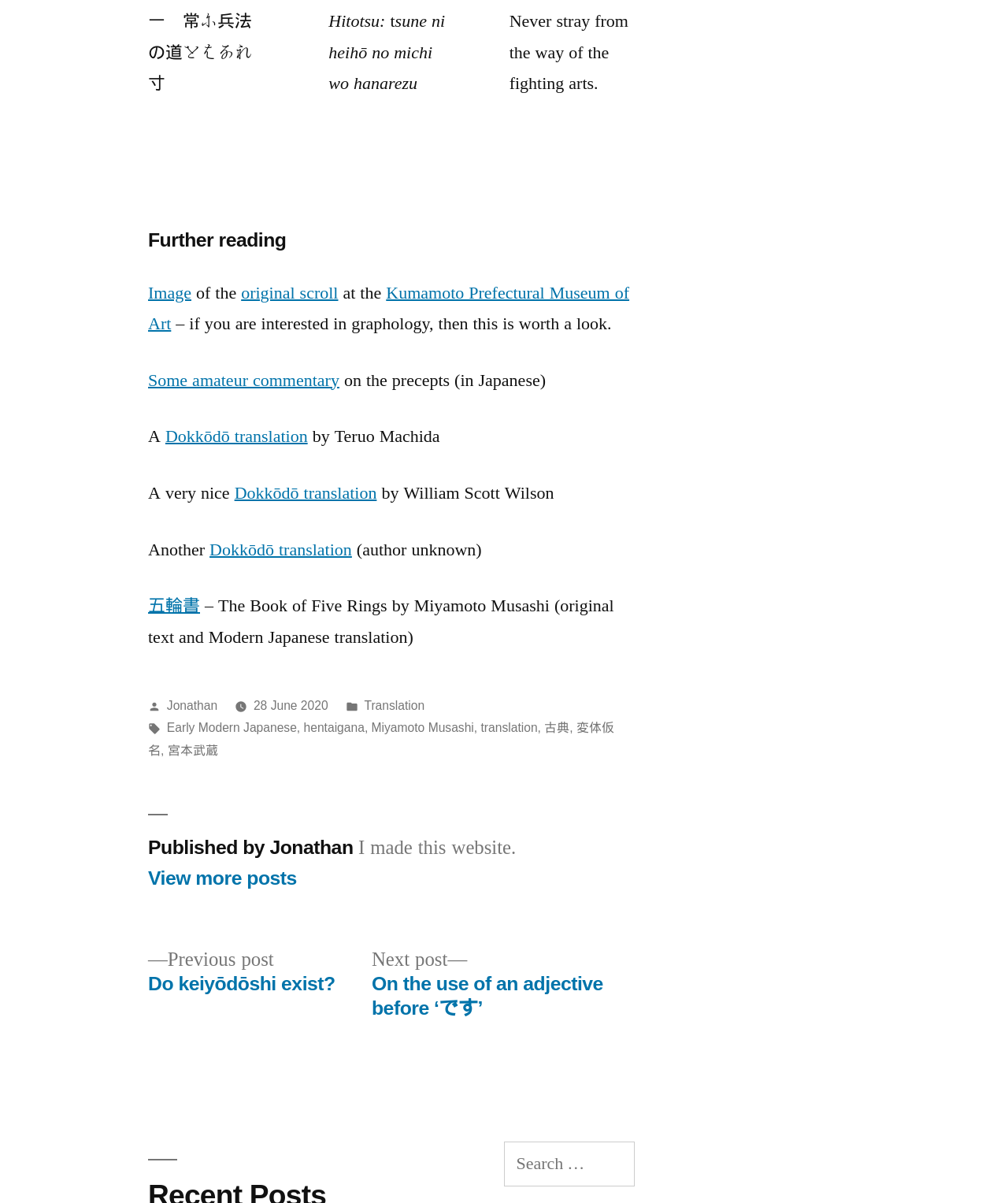Provide the bounding box for the UI element matching this description: "Image".

[0.147, 0.235, 0.19, 0.25]